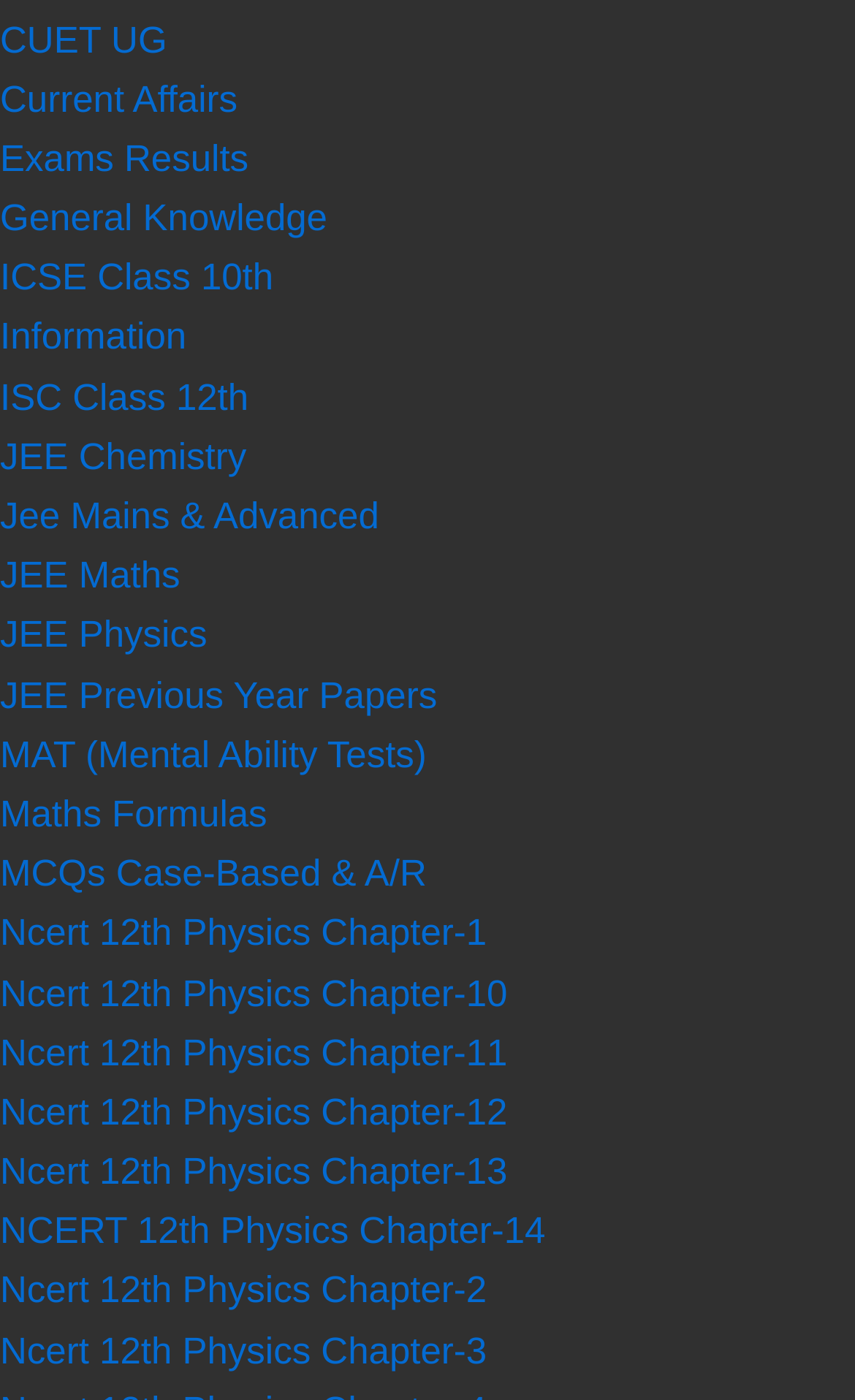How many links are related to JEE on the webpage?
From the image, respond using a single word or phrase.

4